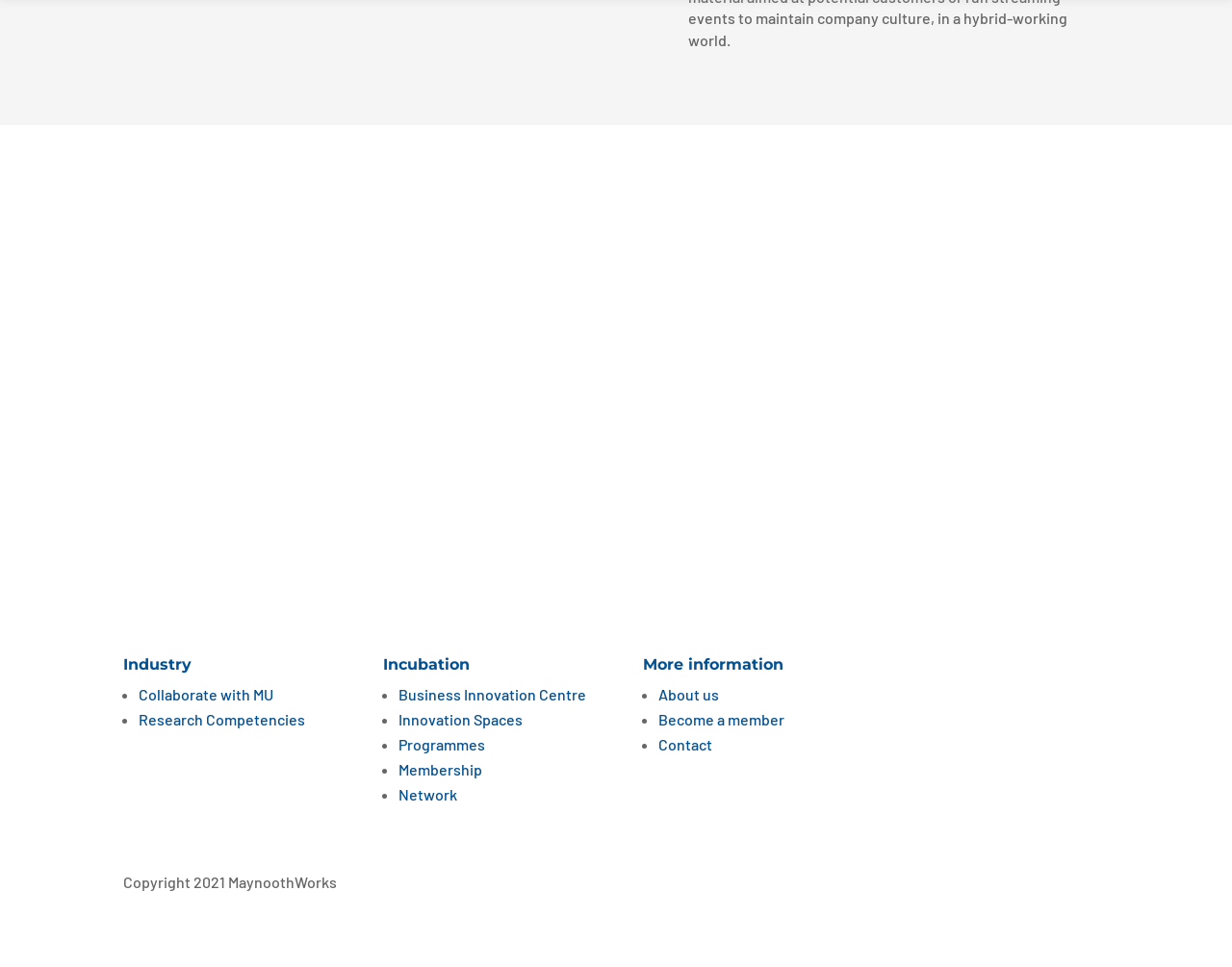Please find the bounding box coordinates of the element that you should click to achieve the following instruction: "Collaborate with MU". The coordinates should be presented as four float numbers between 0 and 1: [left, top, right, bottom].

[0.112, 0.708, 0.222, 0.727]